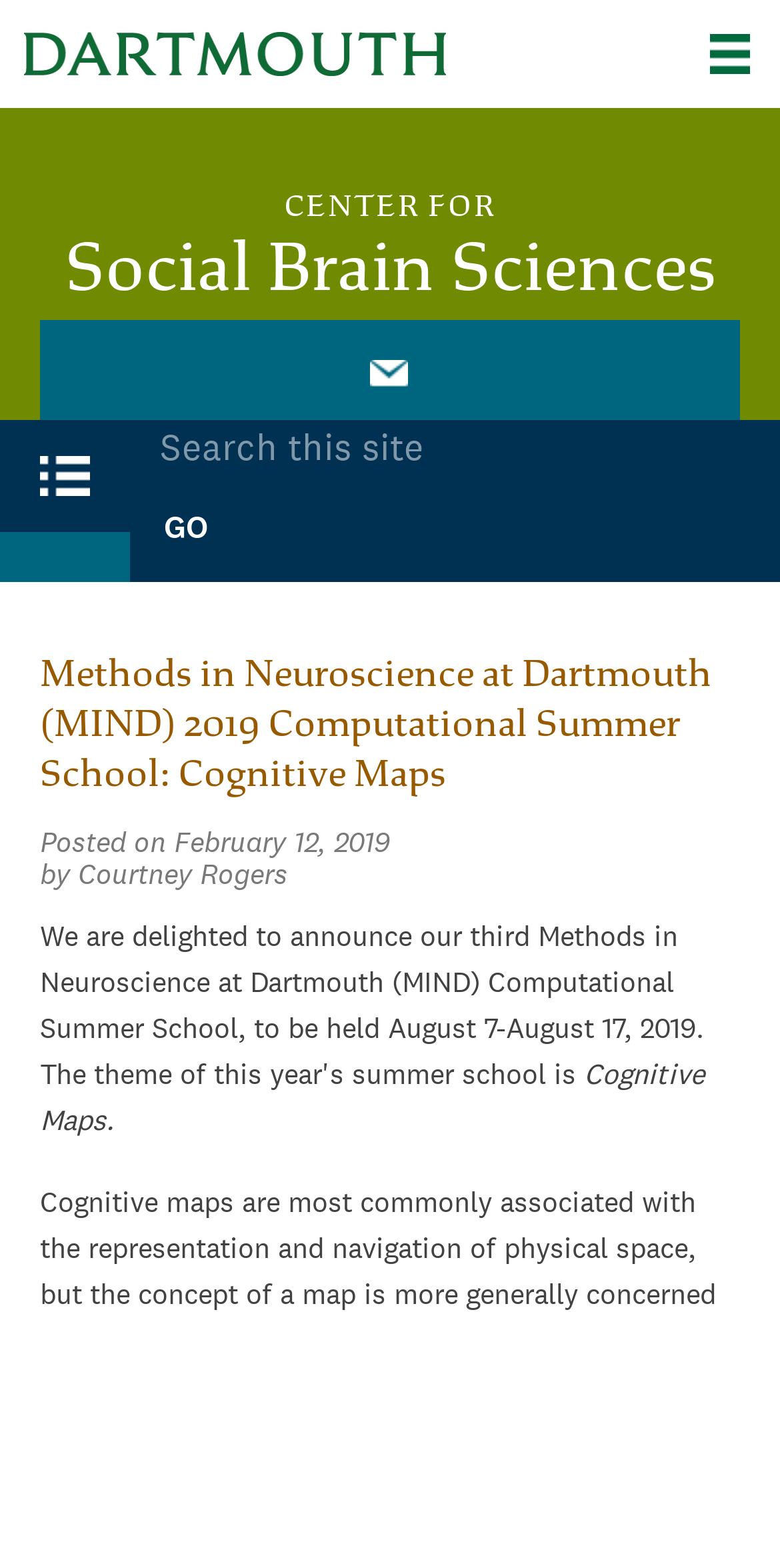Ascertain the bounding box coordinates for the UI element detailed here: "Explore Dartmouth". The coordinates should be provided as [left, top, right, bottom] with each value being a float between 0 and 1.

[0.91, 0.022, 1.0, 0.047]